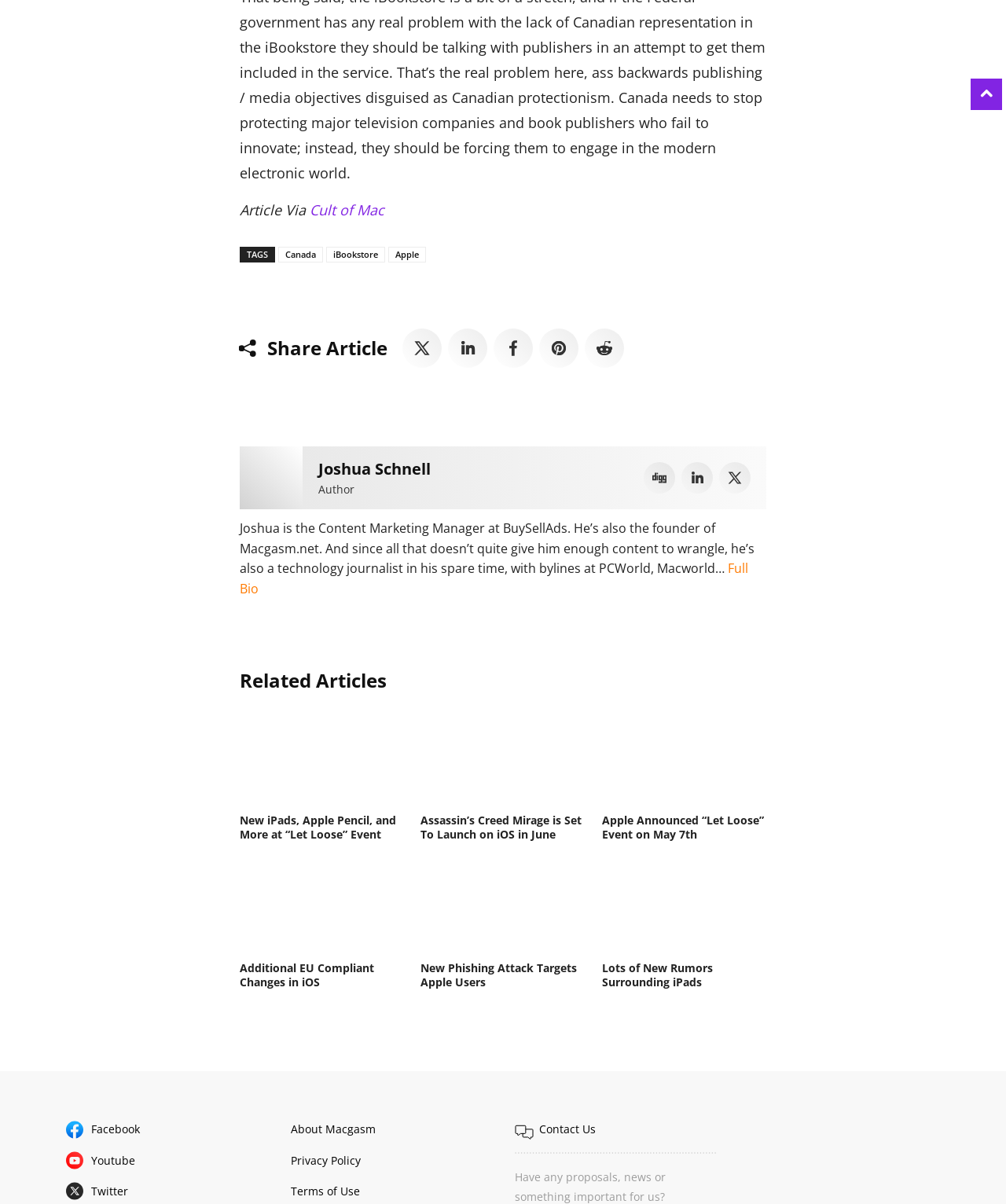Locate the bounding box coordinates of the segment that needs to be clicked to meet this instruction: "Share the article on Twitter".

[0.4, 0.273, 0.439, 0.305]